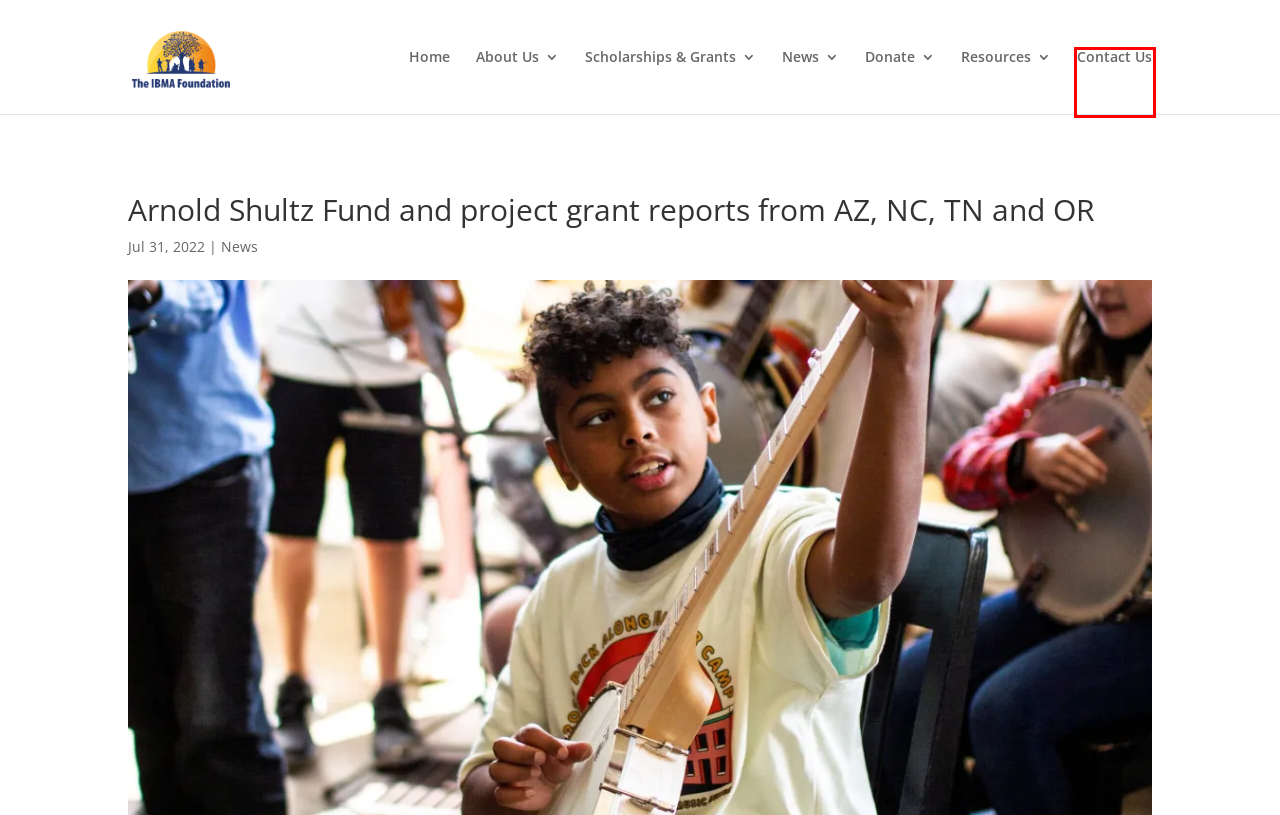Analyze the screenshot of a webpage that features a red rectangle bounding box. Pick the webpage description that best matches the new webpage you would see after clicking on the element within the red bounding box. Here are the candidates:
A. IBMA Foundation | A Brighter Future for Bluegrass
B. News | IBMA Foundation
C. Donate | IBMA Foundation
D. About Us | IBMA Foundation
E. Programs & Resources | IBMA Foundation
F. The Cornerstone - August 2022
G. Contact Us | IBMA Foundation
H. Grants & Awards | IBMA Foundation

G